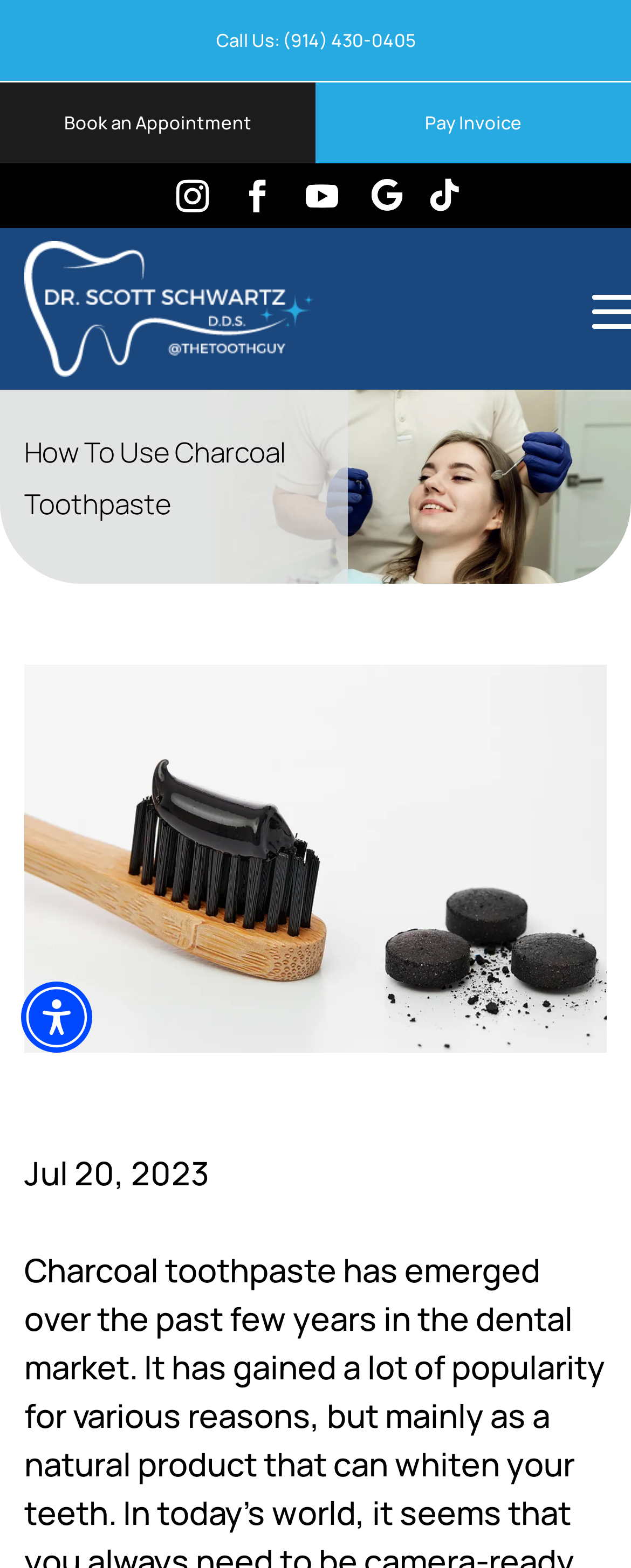Specify the bounding box coordinates of the area that needs to be clicked to achieve the following instruction: "Click the Call Us button".

[0.0, 0.0, 1.0, 0.052]